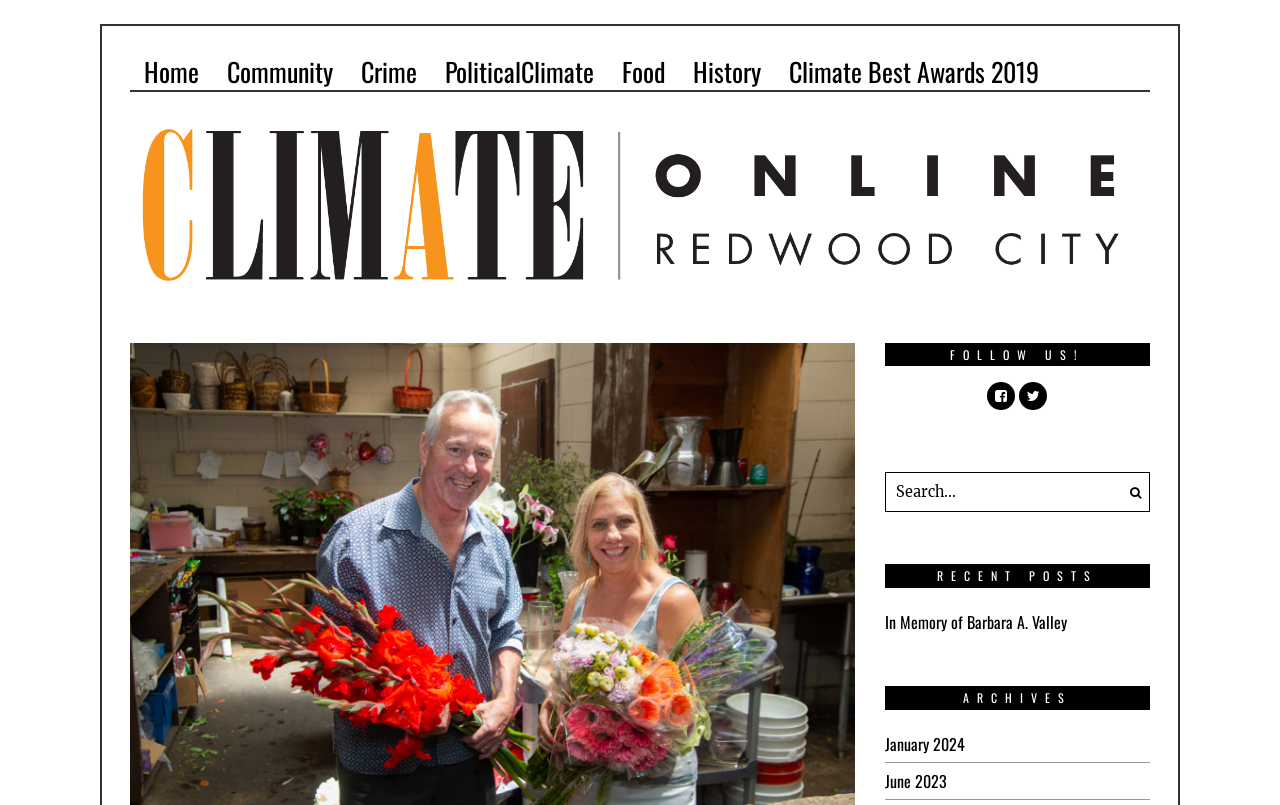Provide the bounding box coordinates of the section that needs to be clicked to accomplish the following instruction: "Click on the Home link."

[0.102, 0.065, 0.166, 0.114]